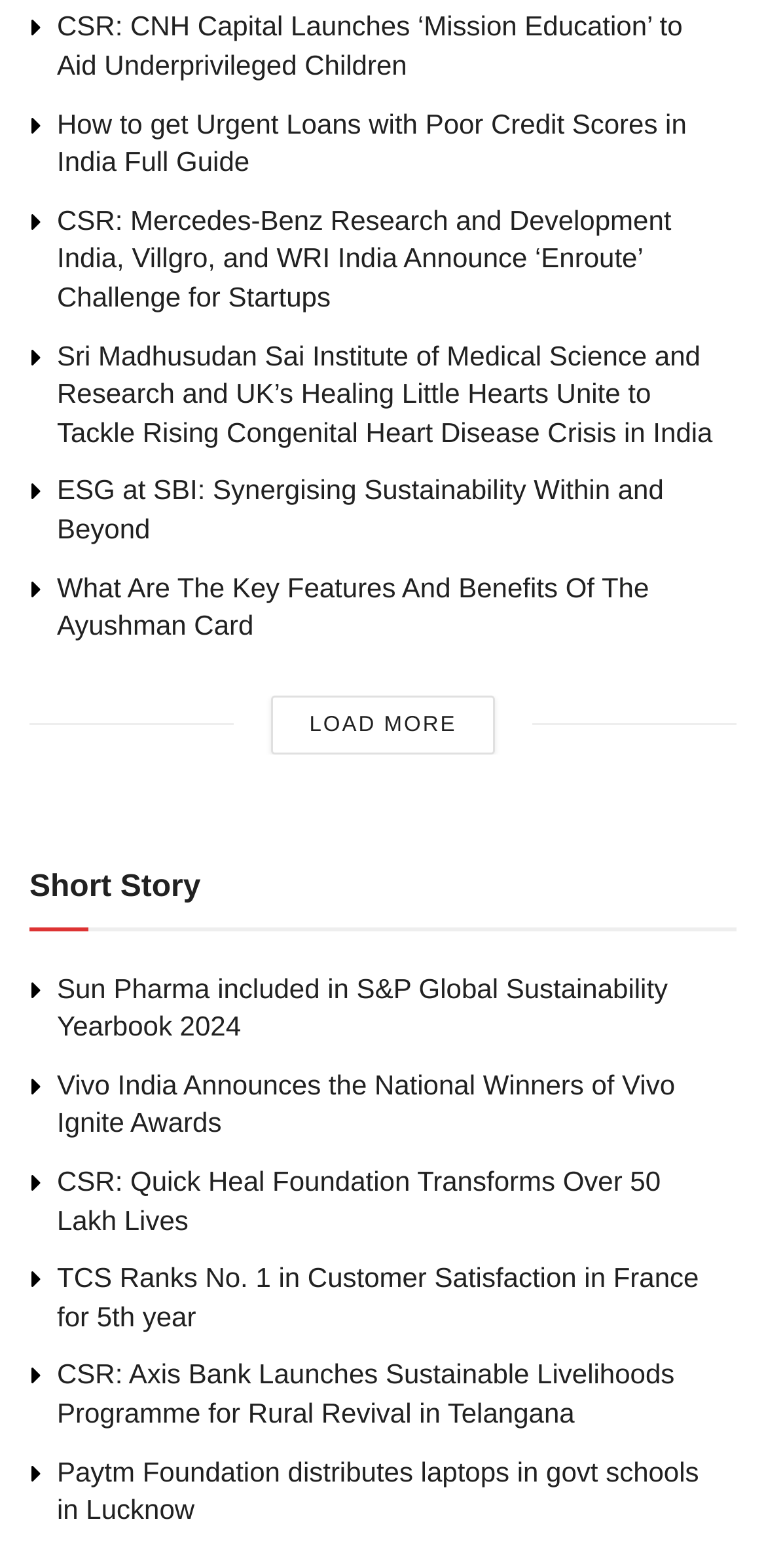Can you specify the bounding box coordinates of the area that needs to be clicked to fulfill the following instruction: "View the 'Short Story' section"?

[0.038, 0.543, 0.262, 0.589]